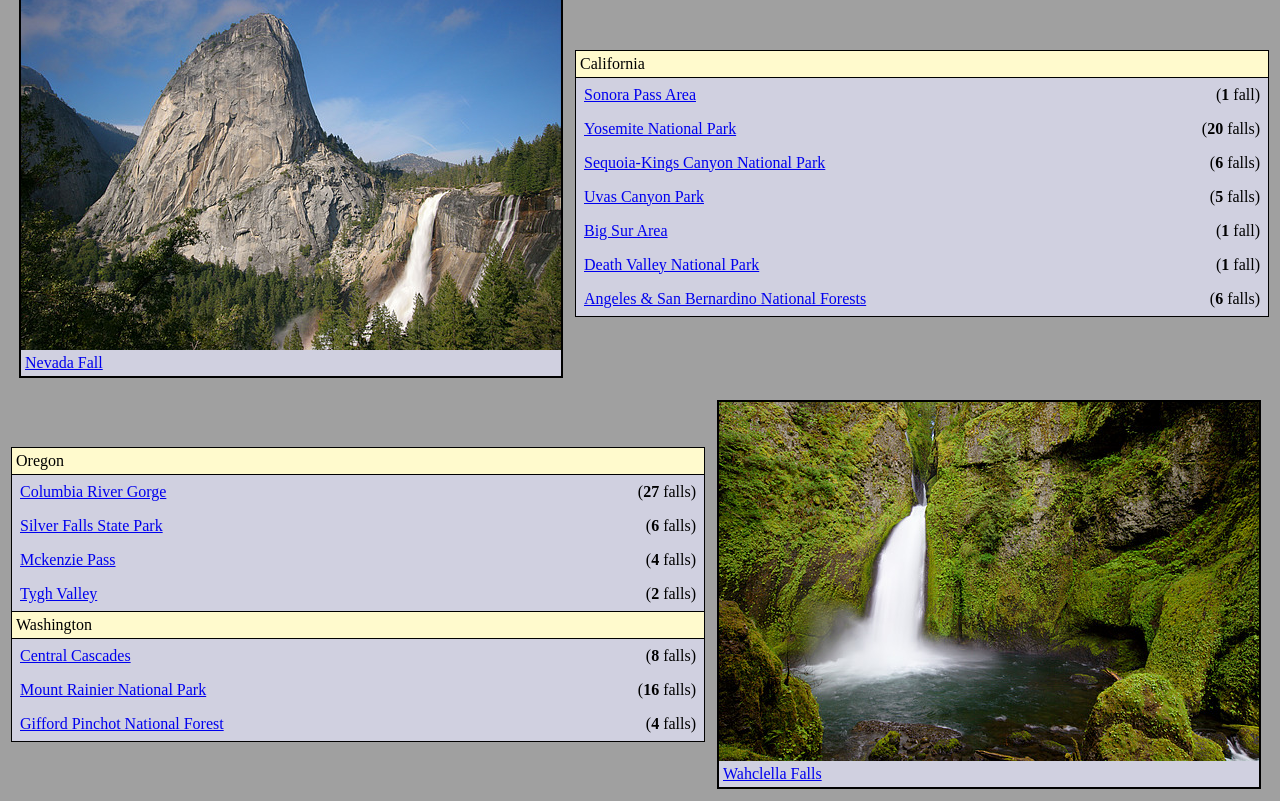Refer to the element description Gifford Pinchot National Forest and identify the corresponding bounding box in the screenshot. Format the coordinates as (top-left x, top-left y, bottom-right x, bottom-right y) with values in the range of 0 to 1.

[0.016, 0.893, 0.175, 0.914]